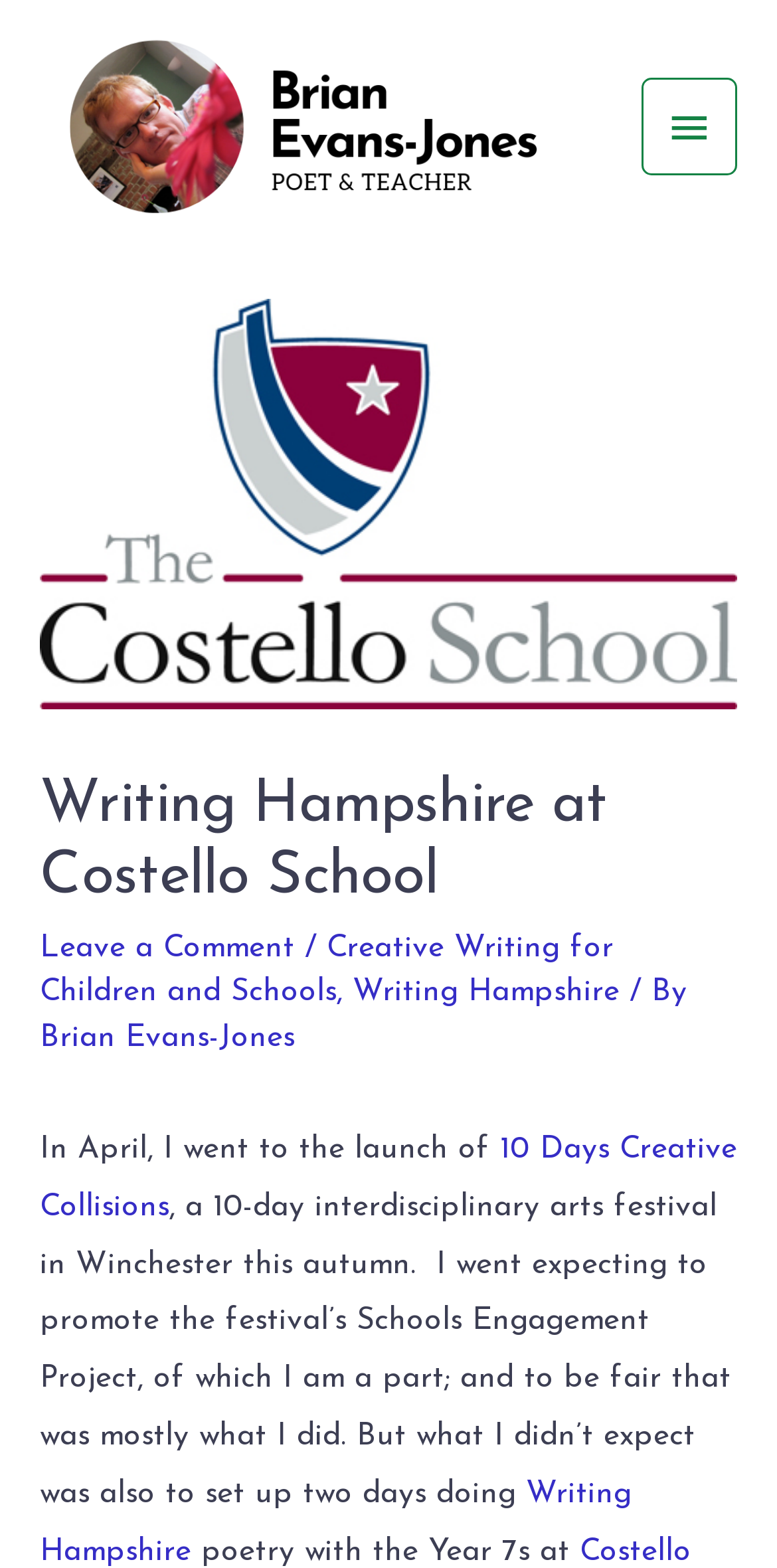What event did the author attend in April?
Utilize the information in the image to give a detailed answer to the question.

According to the text, the author attended the launch of '10 Days Creative Collisions', a 10-day interdisciplinary arts festival in Winchester this autumn, in April.